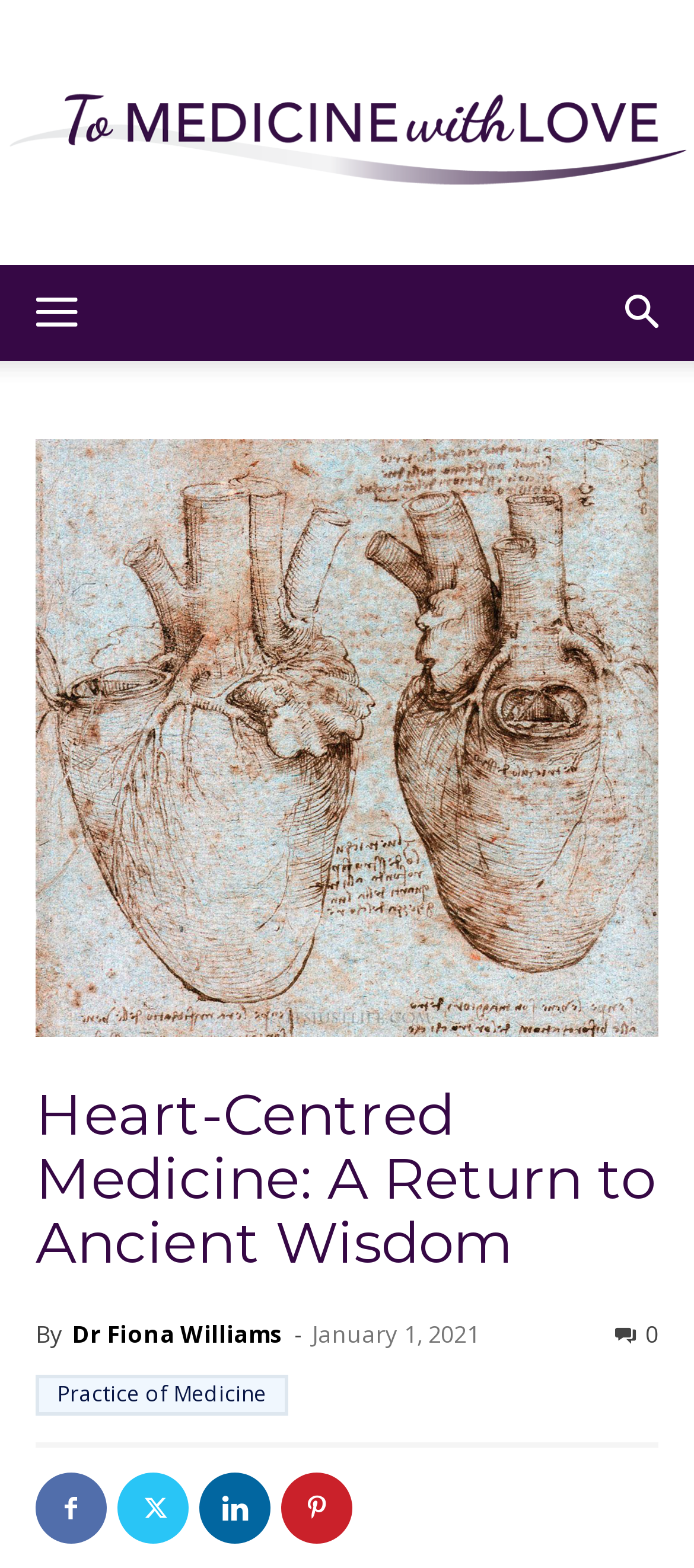Locate the bounding box coordinates of the item that should be clicked to fulfill the instruction: "Share the article on social media".

[0.886, 0.841, 0.949, 0.861]